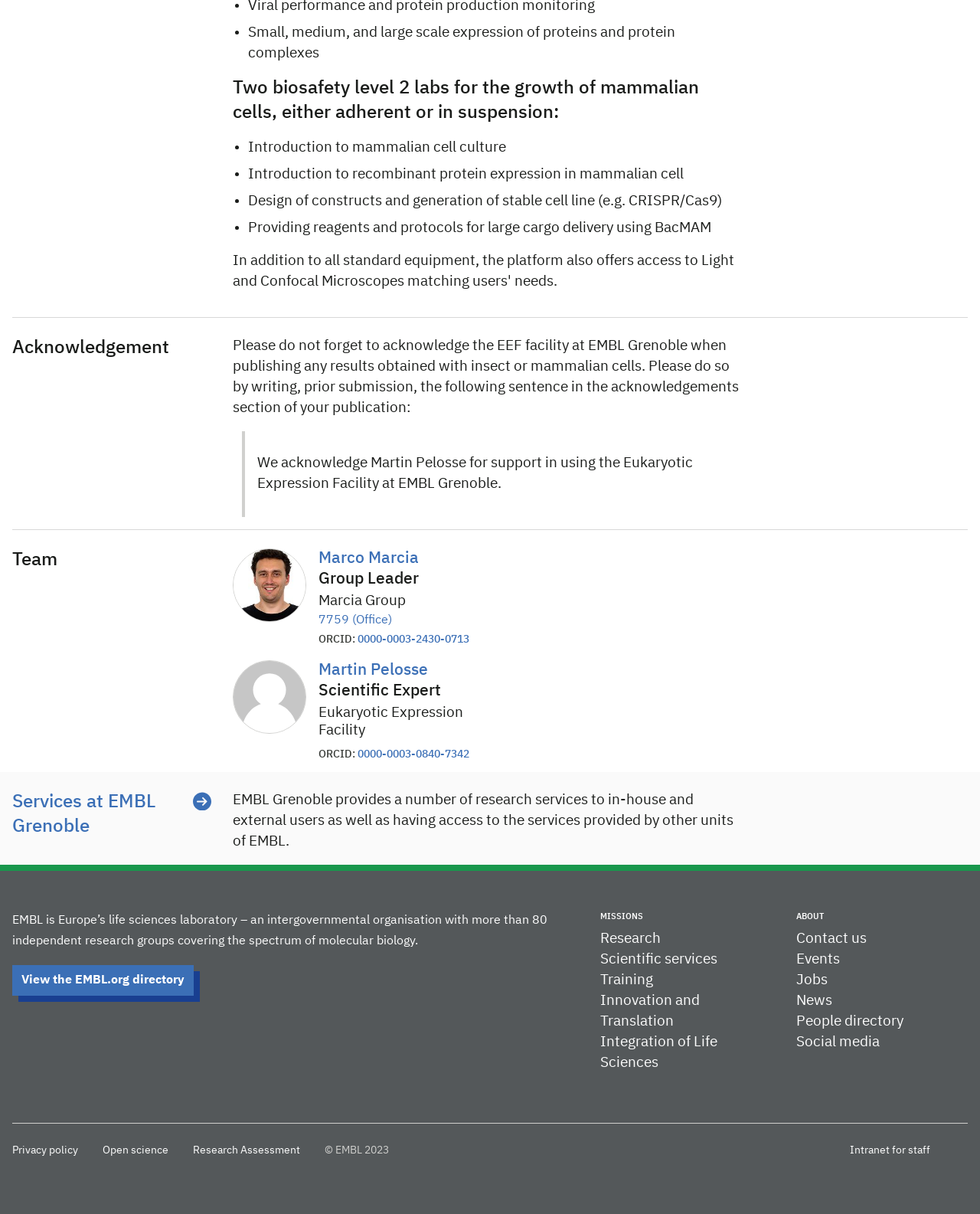Determine the bounding box coordinates for the HTML element described here: "Intranet for staff".

[0.867, 0.936, 0.949, 0.952]